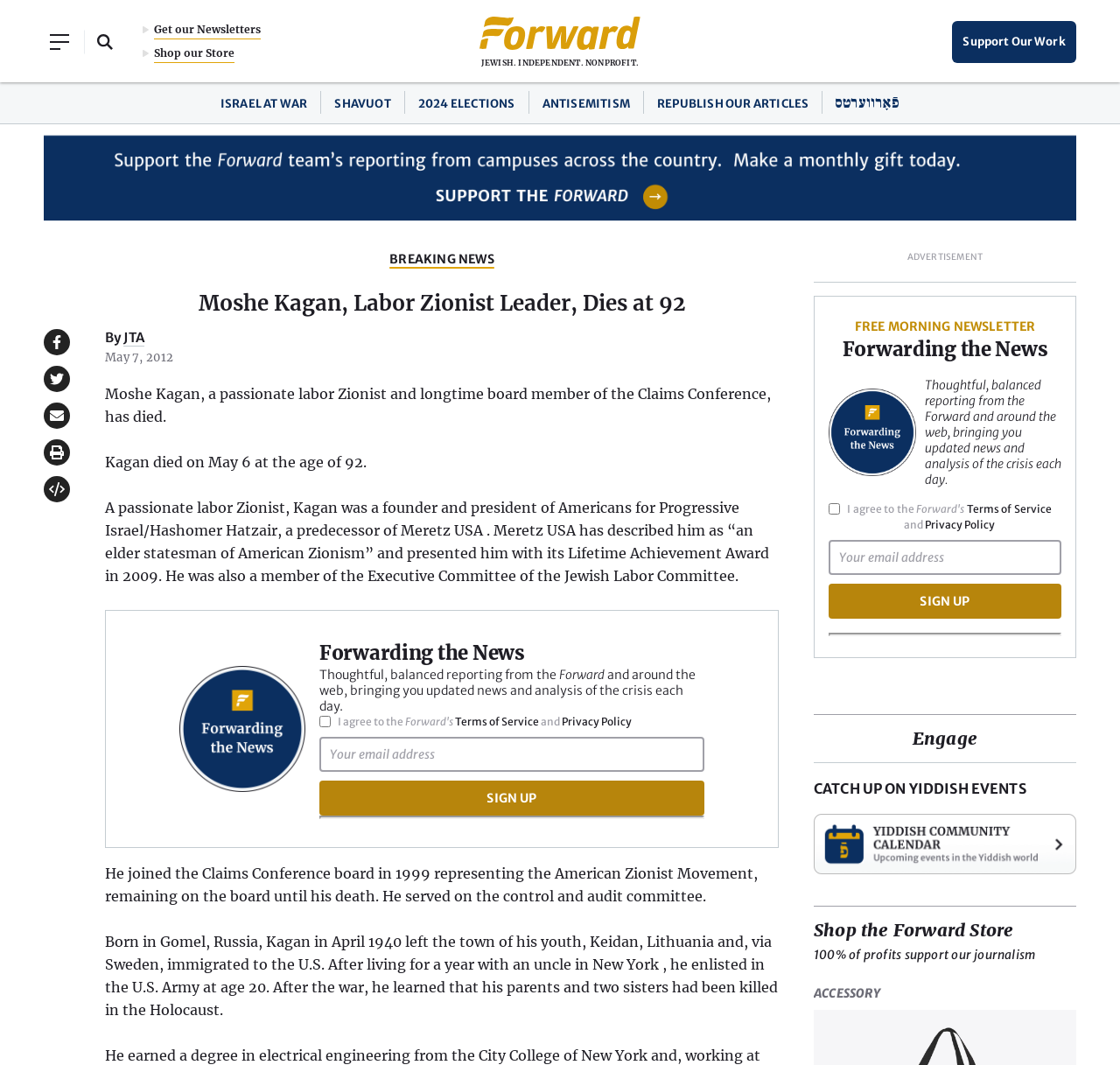Indicate the bounding box coordinates of the element that needs to be clicked to satisfy the following instruction: "Sign Up". The coordinates should be four float numbers between 0 and 1, i.e., [left, top, right, bottom].

[0.285, 0.733, 0.629, 0.766]